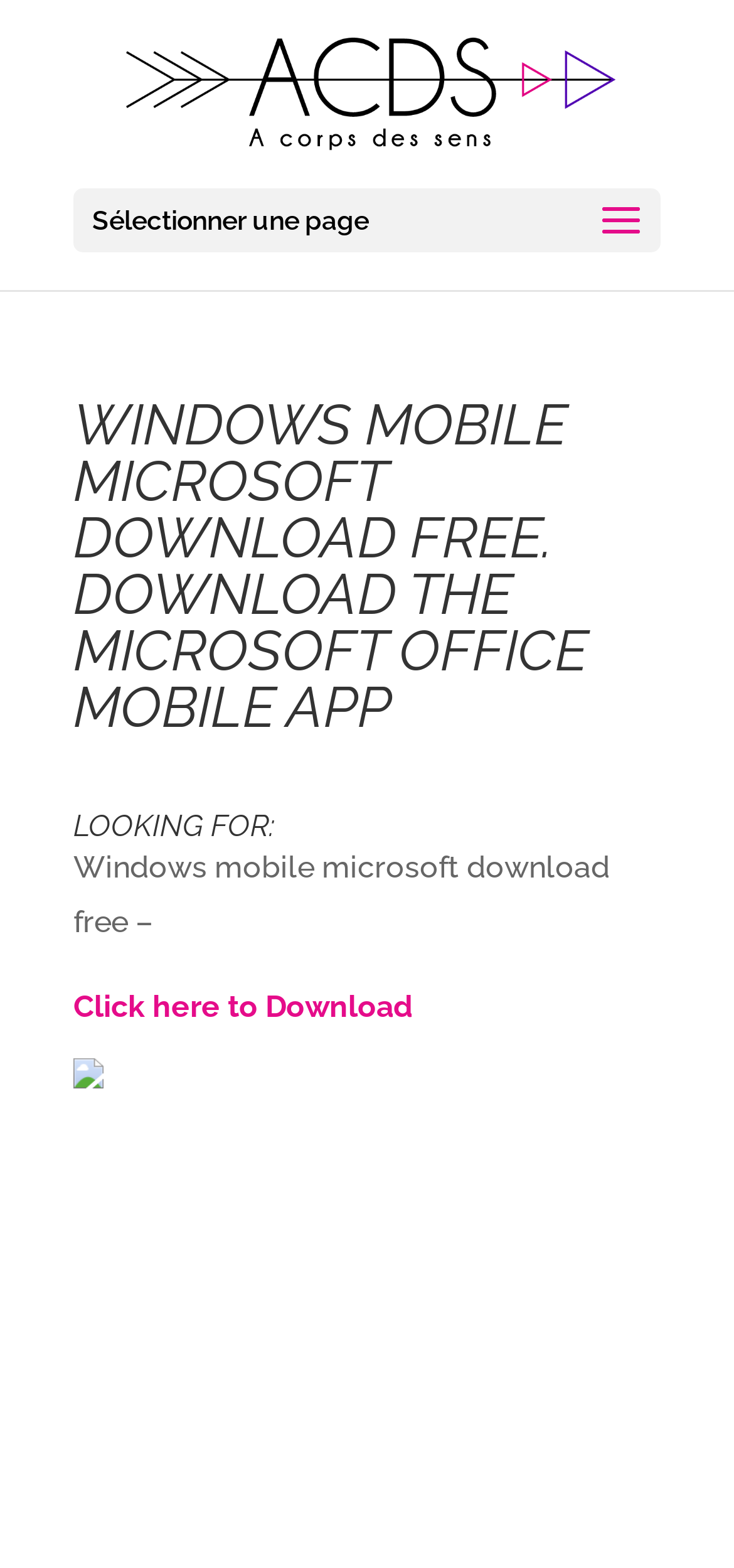Identify and provide the bounding box for the element described by: "Click here to Download".

[0.1, 0.63, 0.562, 0.653]